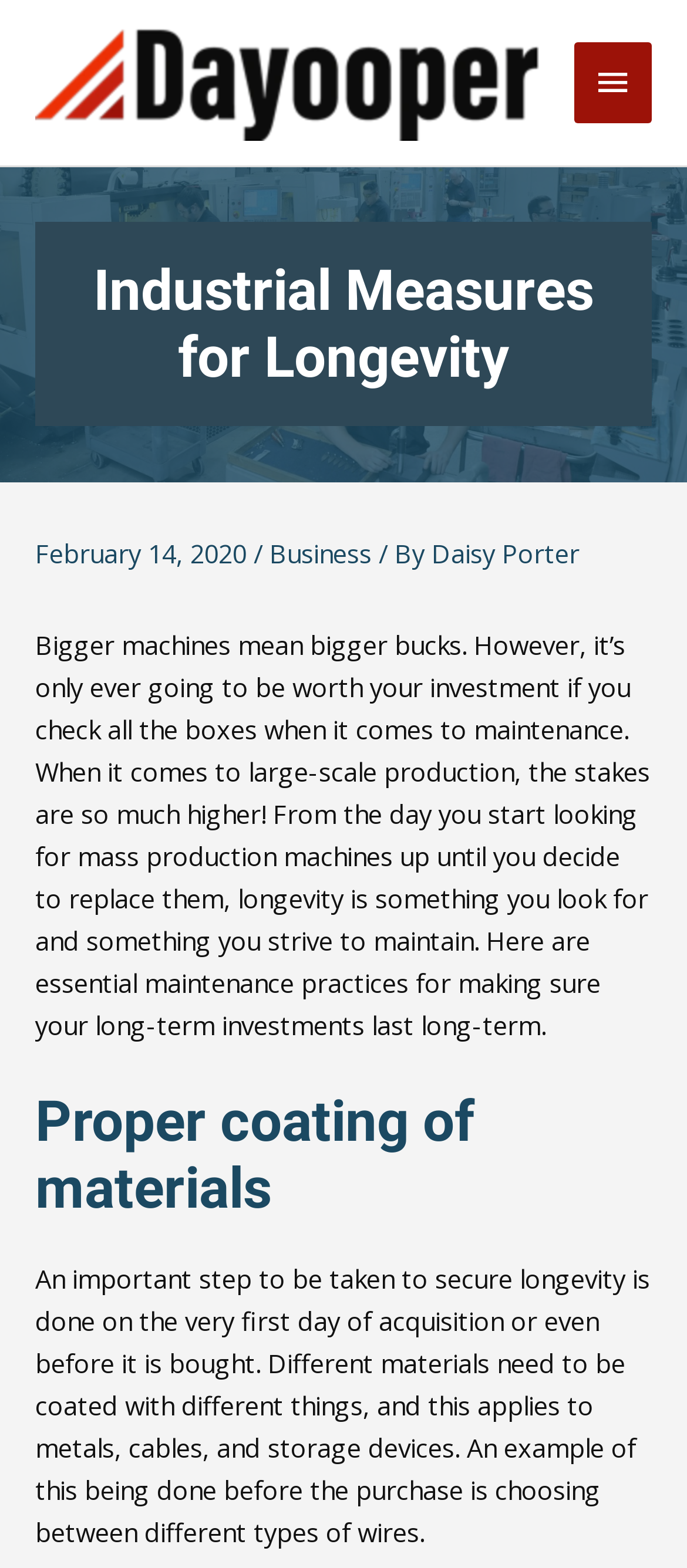From the image, can you give a detailed response to the question below:
What is the main topic of this webpage?

Based on the webpage content, it appears that the main topic is discussing the importance of proper maintenance procedures in industrial production to ensure longevity and maximize investment returns.